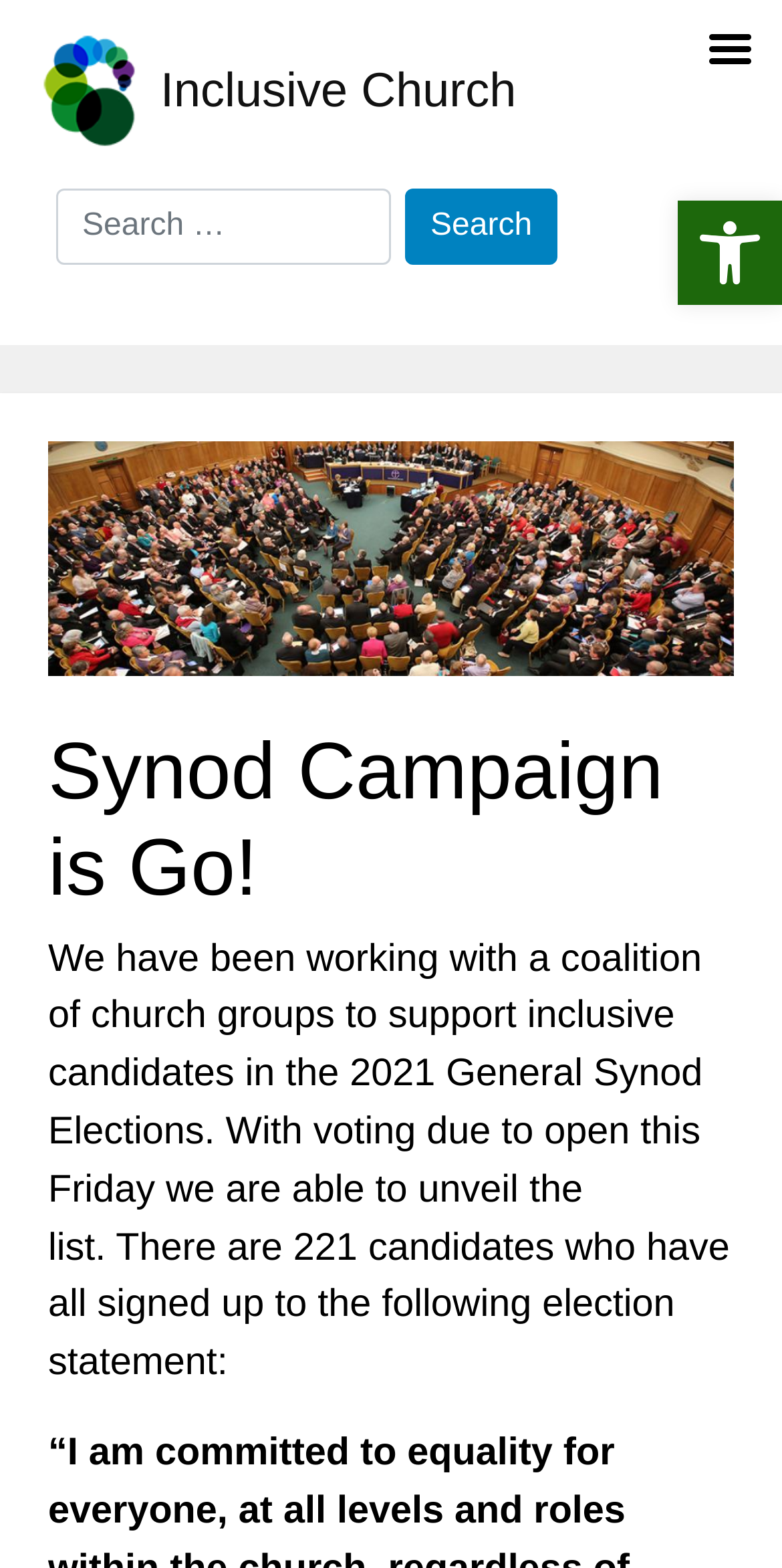Use a single word or phrase to answer the following:
How many candidates signed up to the election statement?

221